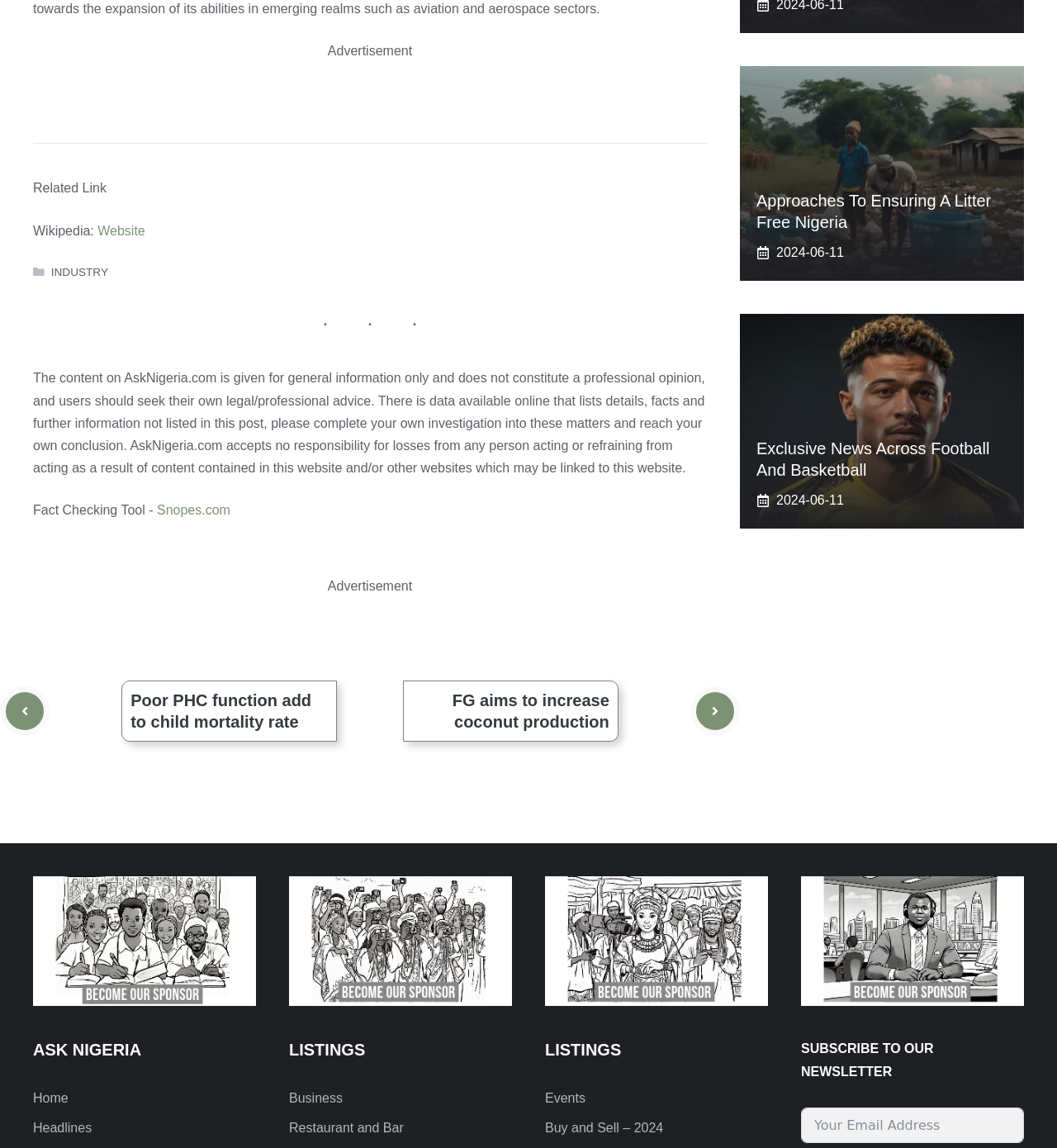Indicate the bounding box coordinates of the element that needs to be clicked to satisfy the following instruction: "Click on the 'Poor PHC function add to child mortality rate' link". The coordinates should be four float numbers between 0 and 1, i.e., [left, top, right, bottom].

[0.115, 0.593, 0.319, 0.646]